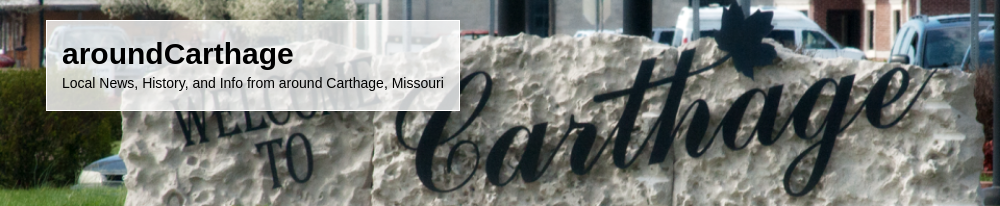What type of information is provided by aroundCarthage?
Refer to the image and give a detailed answer to the question.

The caption states that the site 'aroundCarthage' provides 'Local News, History, and Info from around Carthage, Missouri', which suggests the type of information available on the site.